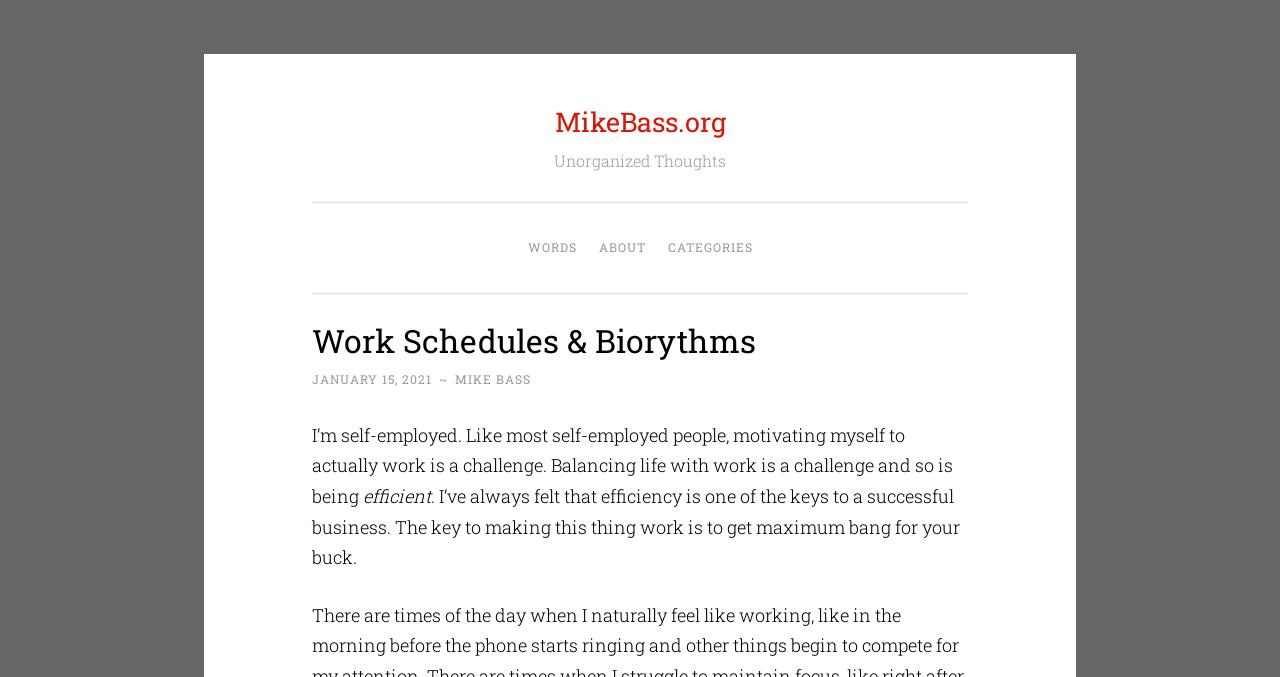Predict the bounding box coordinates of the UI element that matches this description: "Mike Bass". The coordinates should be in the format [left, top, right, bottom] with each value between 0 and 1.

[0.355, 0.549, 0.415, 0.572]